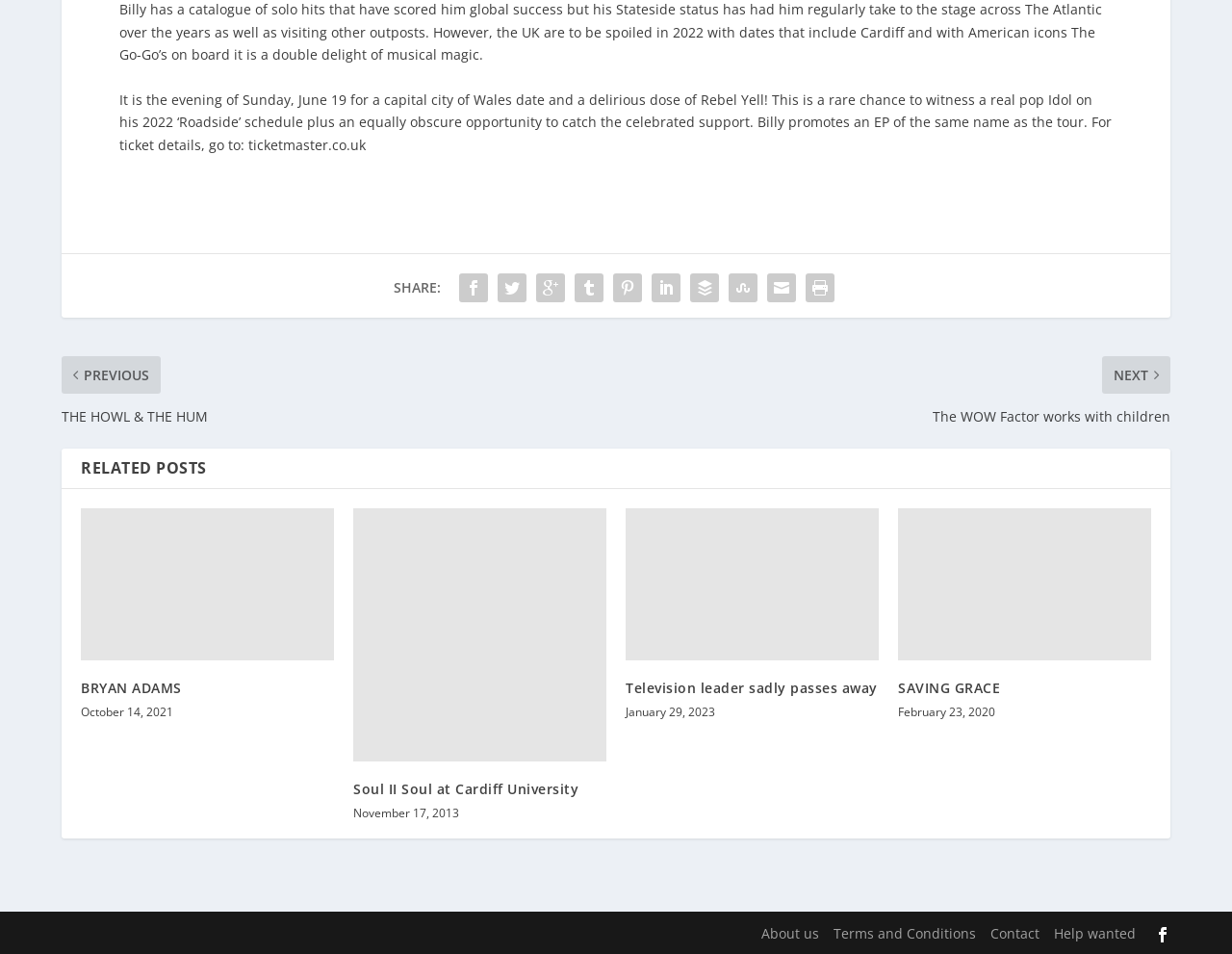Using details from the image, please answer the following question comprehensively:
What is the name of the tour mentioned in the text?

The text mentions 'Billy promotes an EP of the same name as the tour' and 'This is a rare chance to witness a real pop Idol on his 2022 ‘Roadside’ schedule', so the name of the tour is 'Roadside'.